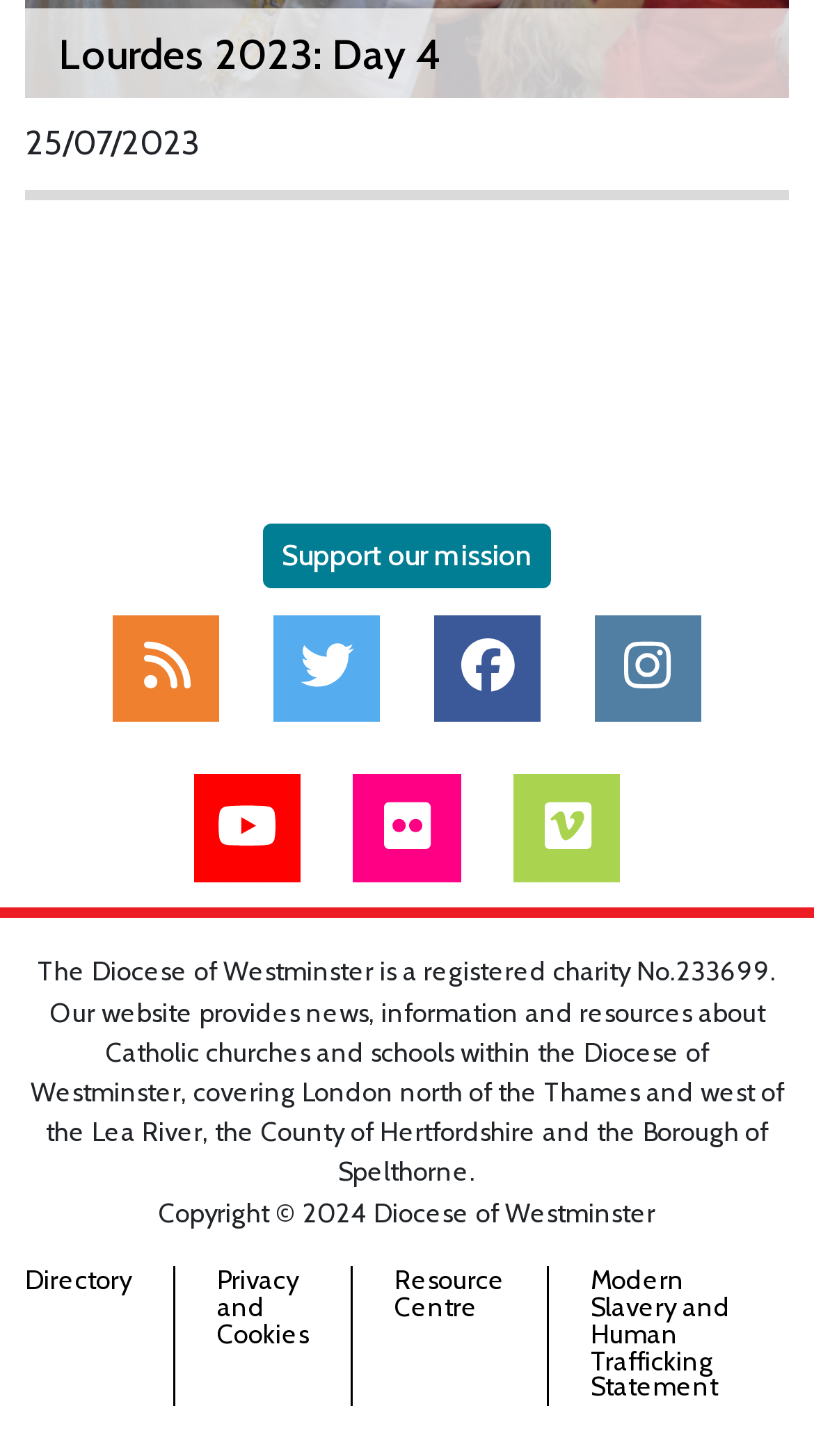What is the date of the Lourdes event?
From the details in the image, answer the question comprehensively.

The date of the Lourdes event can be found in the top section of the webpage, where it is written 'Lourdes 2023: Day 4' with a timestamp of '25/07/2023'.